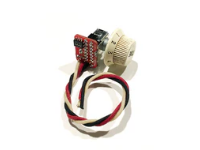Analyze the image and describe all key details you can observe.

This image features a specialized electronic component typically used in guitar pedal circuits, showcasing a potentiometer with a distinctive knob. The potentiometer is soldered to a small circuit board, which is equipped with several electronic components, likely facilitating signal processing and adjustment. The wires, colored in black, red, and cream, extend from the circuit board, enabling connection to other parts of the circuit or to a power source. This component is essential for modulating aspects like volume or tone within music equipment, highlighting its significance in achieving desired sound effects in guitar setups.